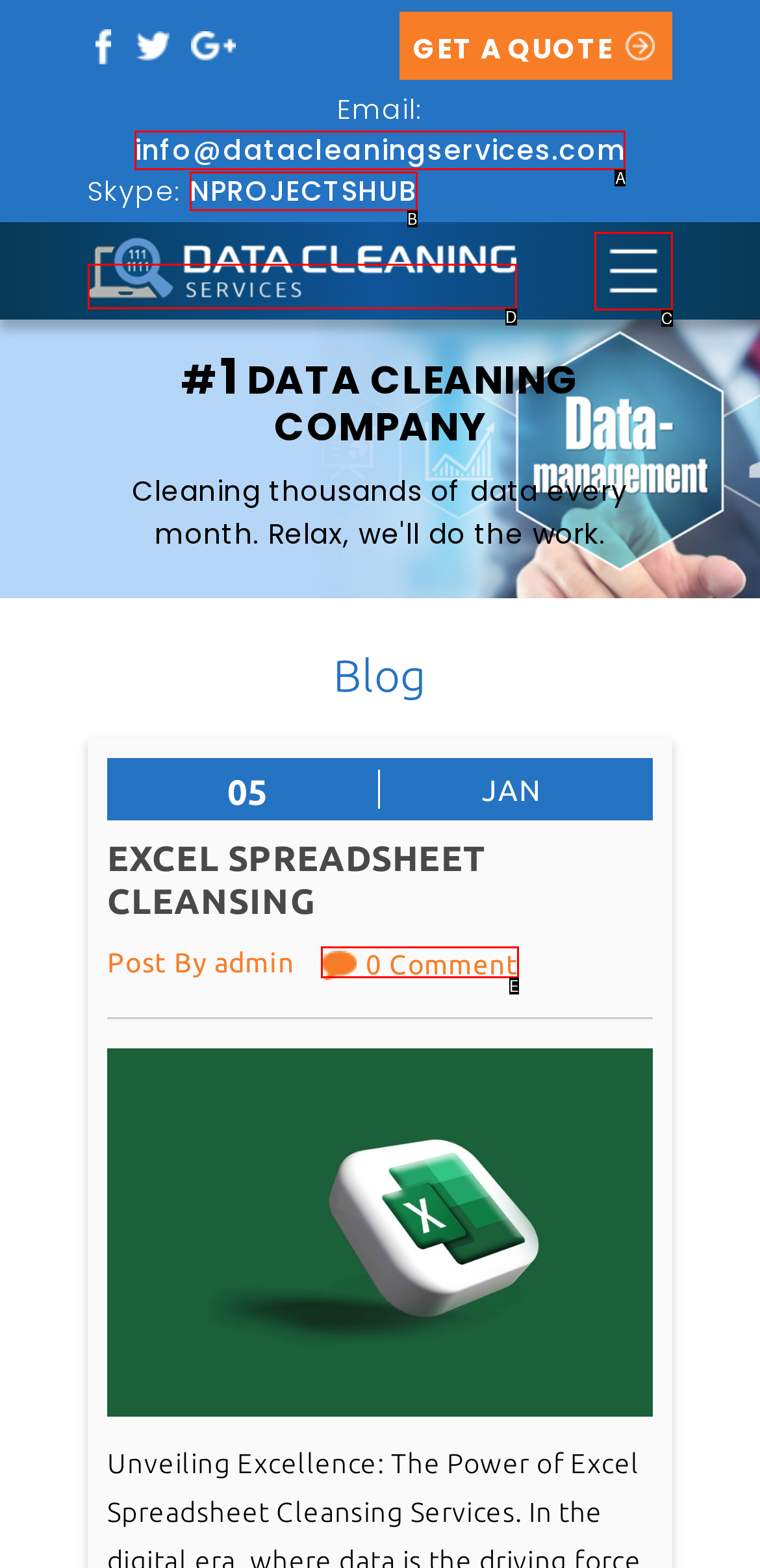Select the letter from the given choices that aligns best with the description: info@datacleaningservices.com. Reply with the specific letter only.

A